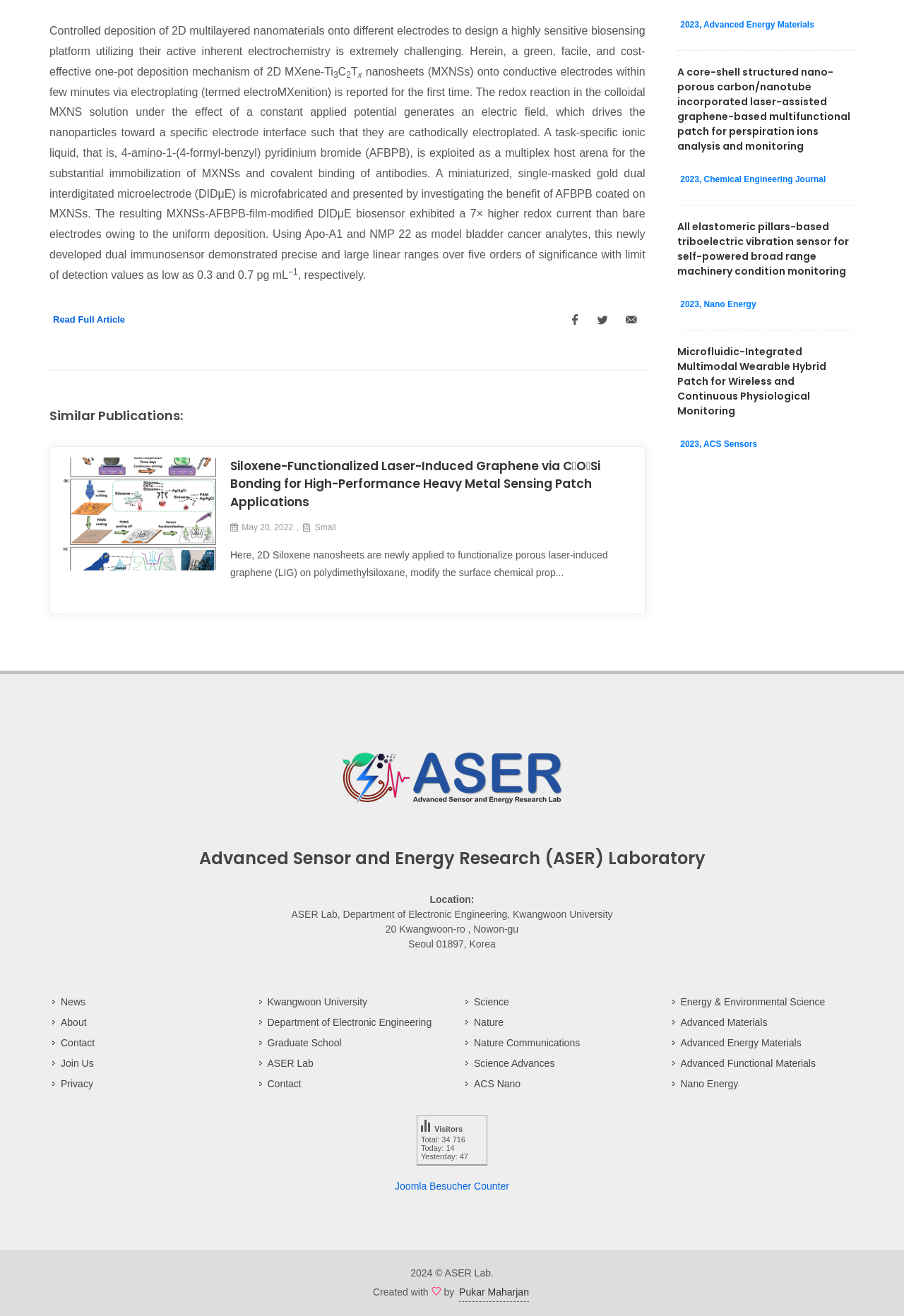Based on the description "Energy & Environmental Science", find the bounding box of the specified UI element.

[0.743, 0.756, 0.915, 0.767]